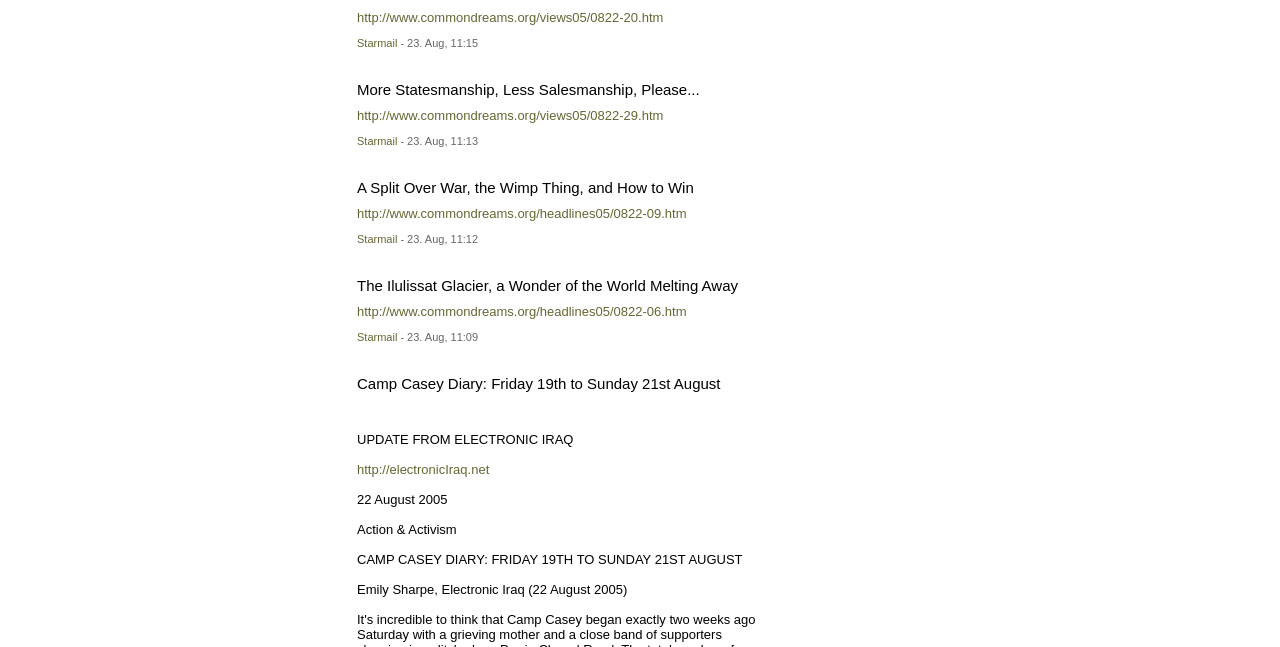Use a single word or phrase to answer the question: 
What is the date of the Camp Casey Diary?

Friday 19th to Sunday 21st August